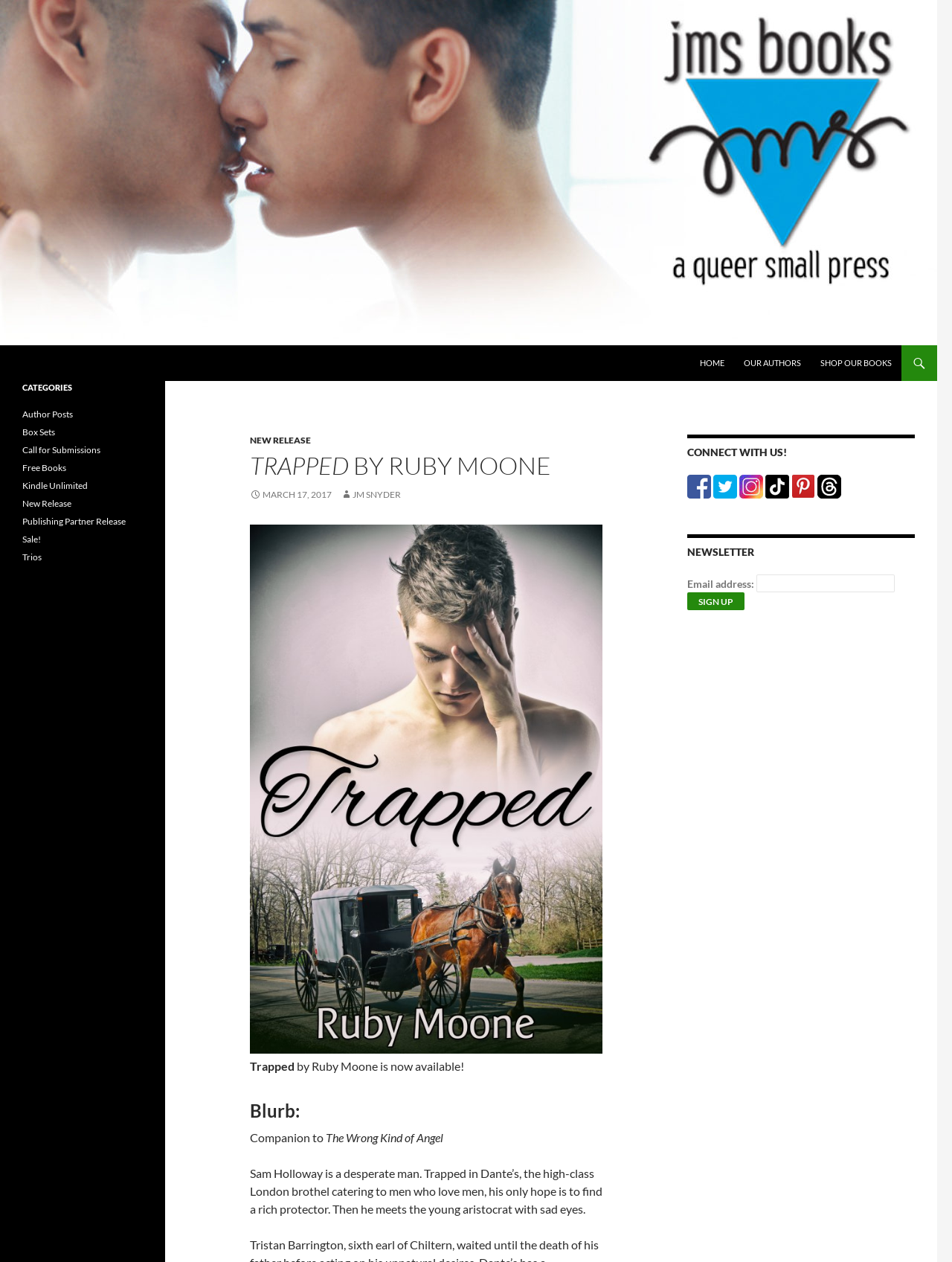What is the category of the book?
Give a one-word or short phrase answer based on the image.

New Release